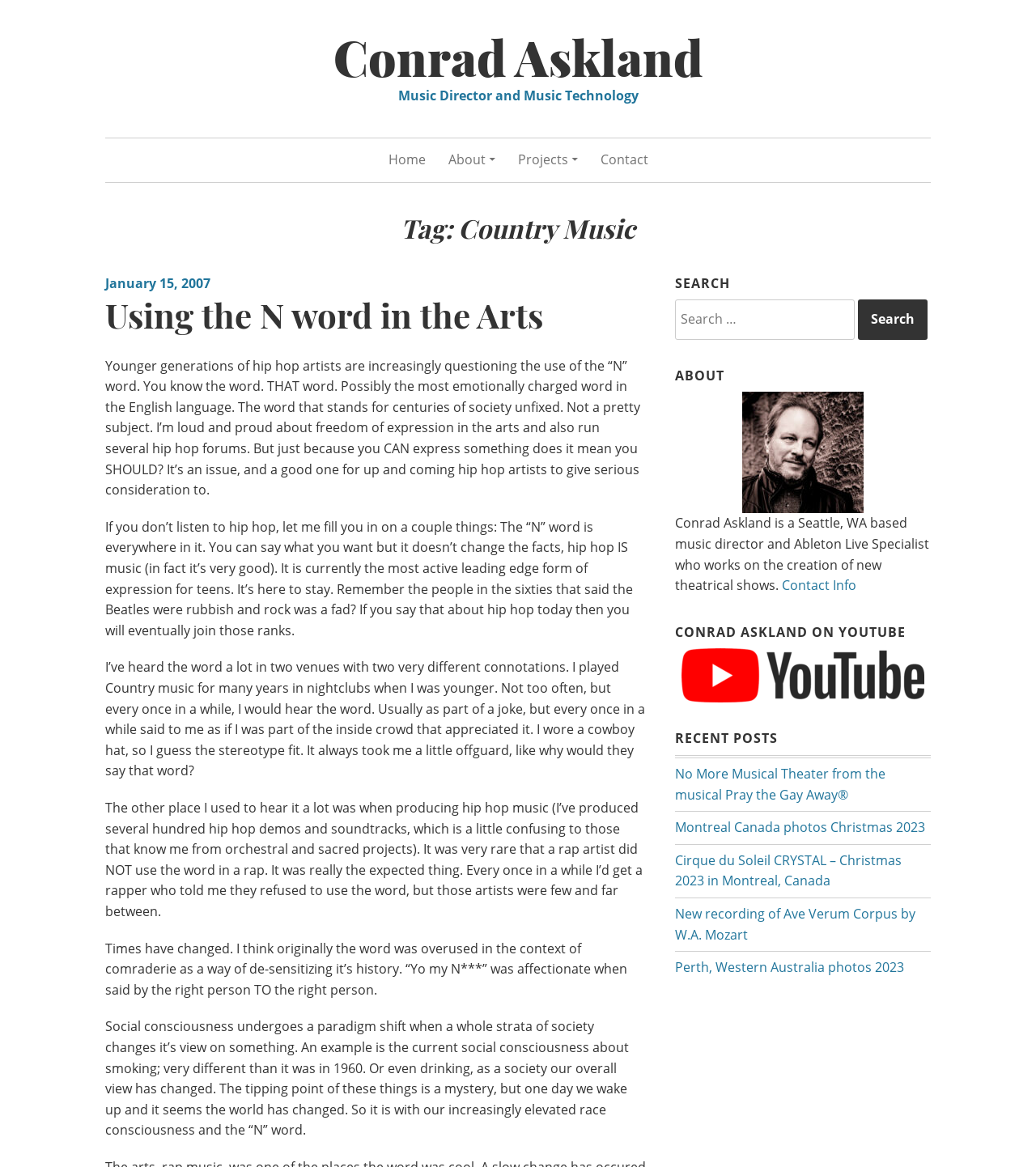Please identify the coordinates of the bounding box for the clickable region that will accomplish this instruction: "View Conrad Askland's contact information".

[0.755, 0.494, 0.827, 0.509]